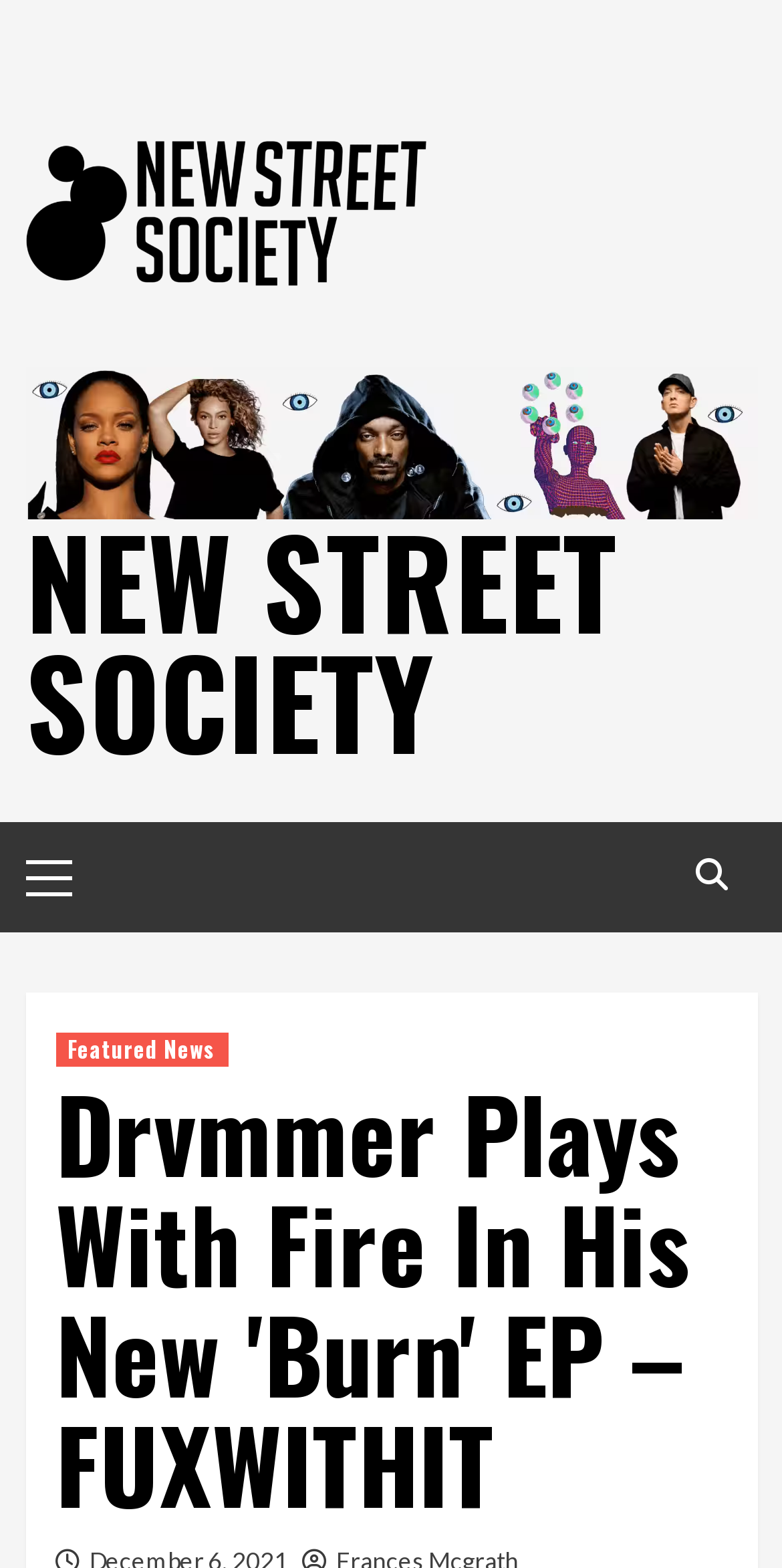What is the name of the website?
Look at the image and respond to the question as thoroughly as possible.

I determined the name of the website by looking at the root element, which is 'New Street Society | Your Trusted Source For Urban Music'. The text 'New Street Society' is also present in the link and image elements, which further confirms it as the website's name.